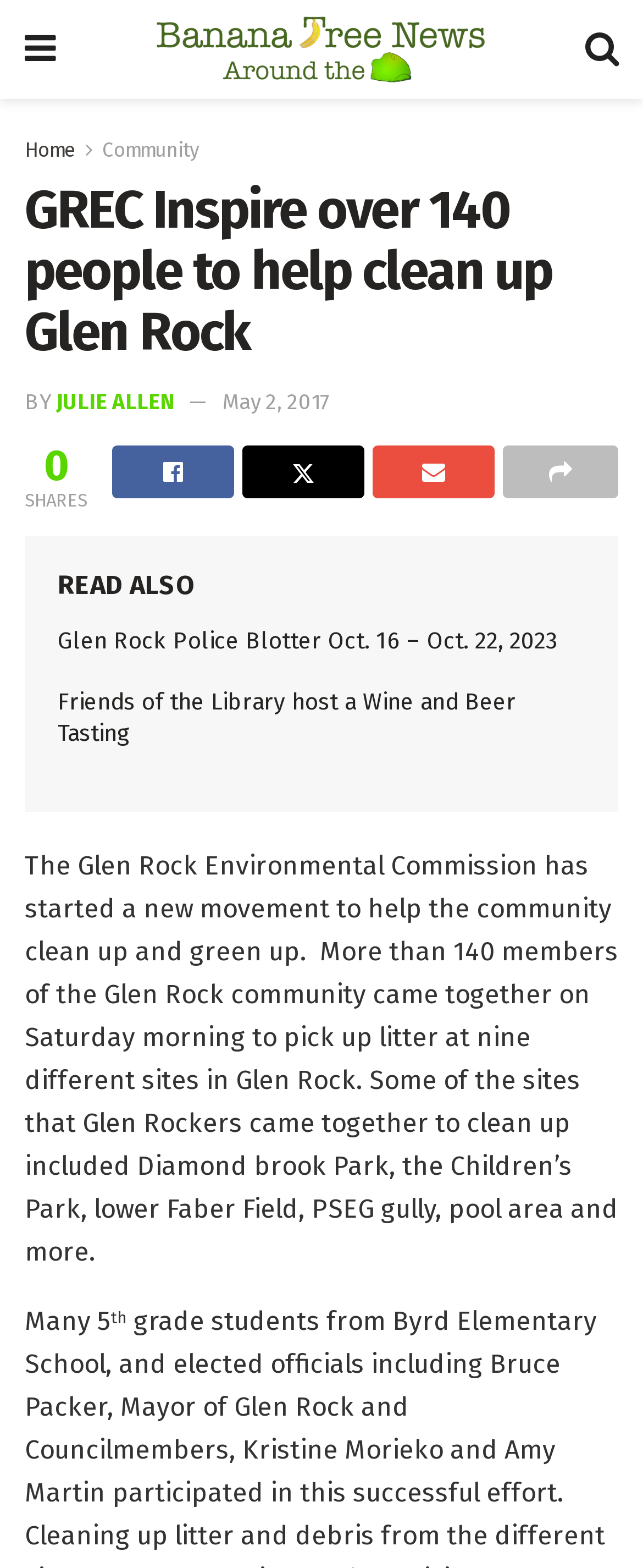Offer an in-depth caption of the entire webpage.

The webpage appears to be a news article from Banaana Tree News, with a focus on the Glen Rock Environmental Commission's initiative to clean up and green up the community. 

At the top left of the page, there is a link with a Facebook icon, followed by a link to "Morning News" with an accompanying image. On the top right, there is a link with a Twitter icon. Below these links, there are navigation links to "Home" and "Community". 

The main heading of the article, "GREC Inspire over 140 people to help clean up Glen Rock", is prominently displayed in the top center of the page. Below this heading, the author's name, "JULIE ALLEN", and the publication date, "May 2, 2017", are listed. 

There are social media sharing links, including Facebook, Twitter, and LinkedIn, located below the author's information. 

The main content of the article is a lengthy paragraph that describes the community clean-up event, including the number of participants and the locations that were cleaned. 

Below the main article, there is a section titled "READ ALSO" with two related news articles. The first article is about the Glen Rock Police Blotter, and the second article is about a Wine and Beer Tasting event hosted by Friends of the Library. Each article has a heading and a link to read more.